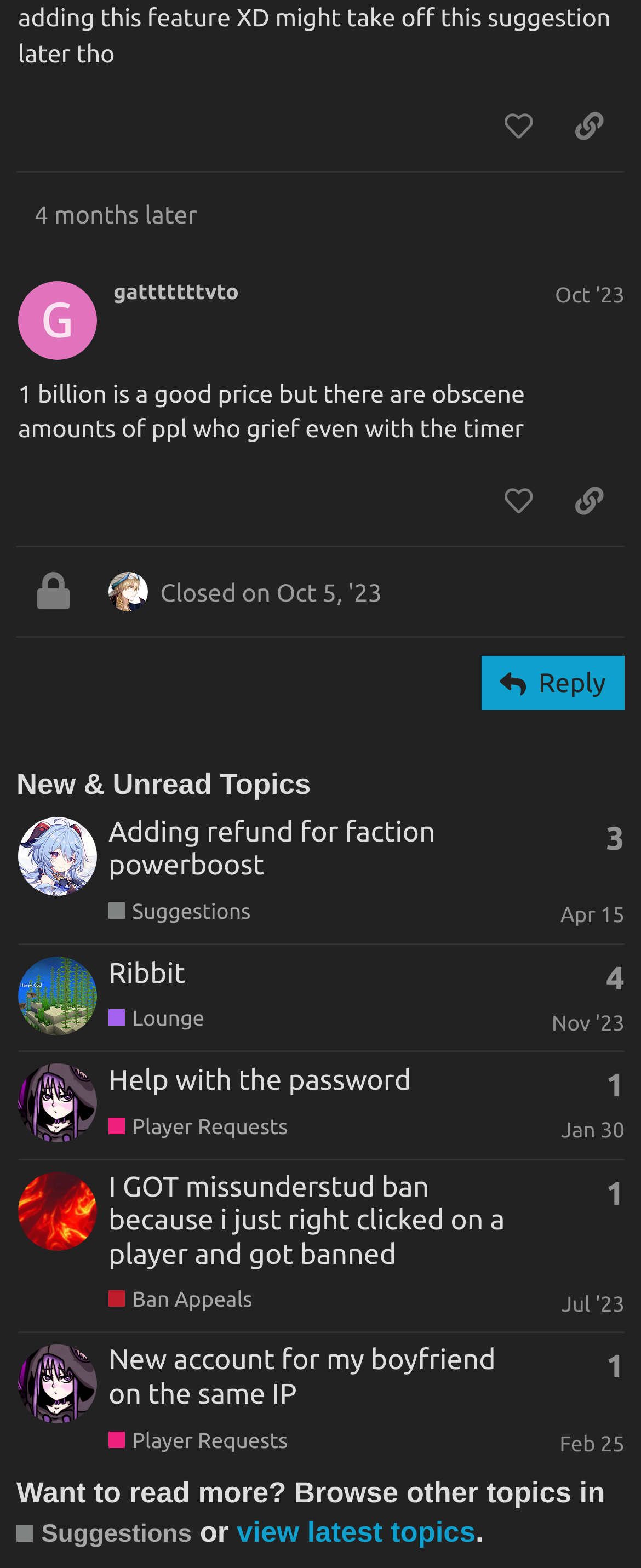What is the category of the topic 'Help with the password'?
Provide a detailed and extensive answer to the question.

I found the topic 'Help with the password' by looking at the gridcell element with the ID 834, which contains the heading 'Help with the password'. Then, I looked at the link element with the ID 1124, which is a child of the gridcell element, and found that the category of the topic is 'Player Requests'.